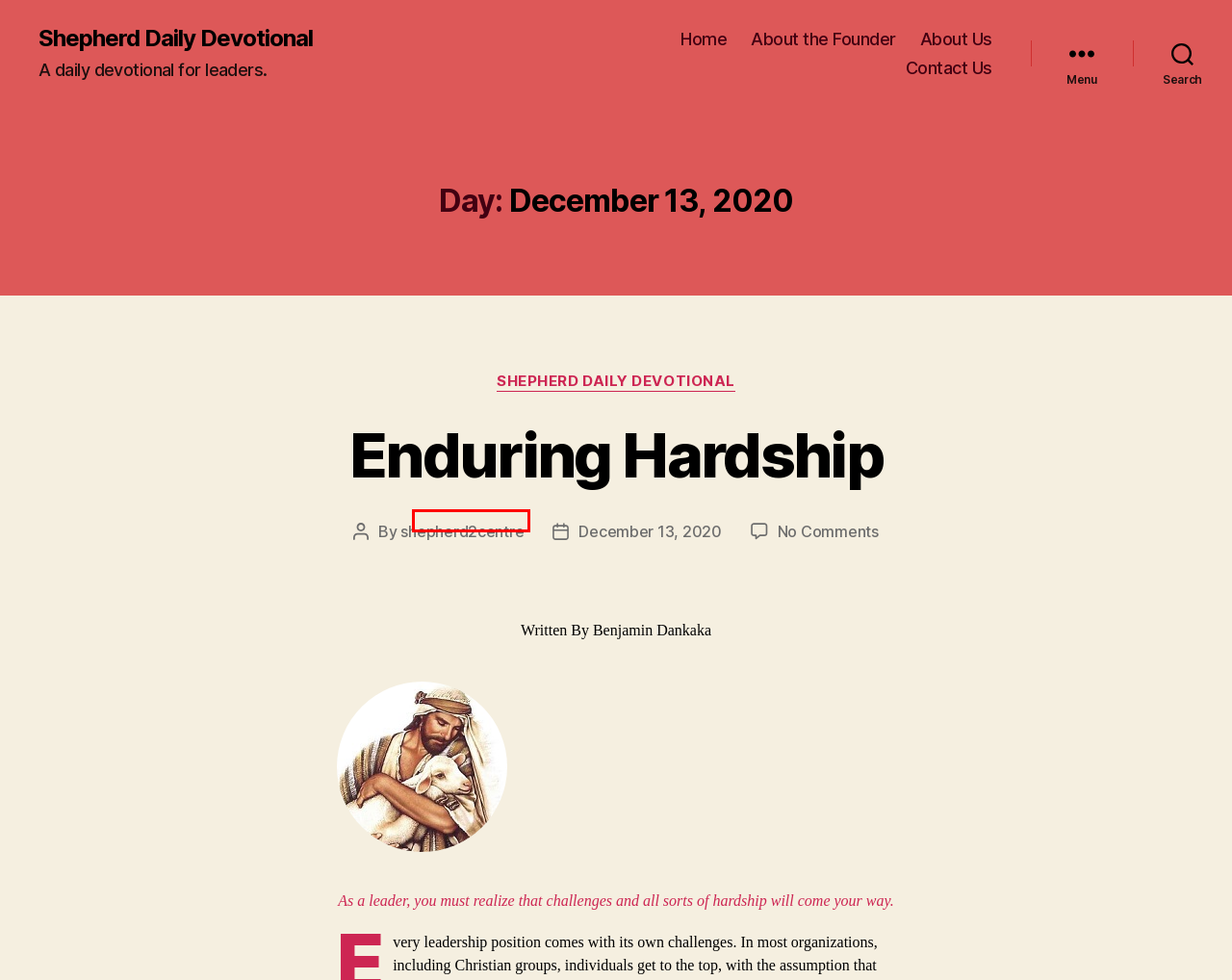You have a screenshot of a webpage with a red bounding box around an element. Identify the webpage description that best fits the new page that appears after clicking the selected element in the red bounding box. Here are the candidates:
A. About Us – Shepherd Daily Devotional
B. September 2020 – Shepherd Daily Devotional
C. November 2020 – Shepherd Daily Devotional
D. Contact Us – Shepherd Daily Devotional
E. shepherd2centre – Shepherd Daily Devotional
F. Shepherd Daily Devotional – A daily devotional for leaders.
G. December 7, 2020 – Shepherd Daily Devotional
H. Enduring Hardship – Shepherd Daily Devotional

E